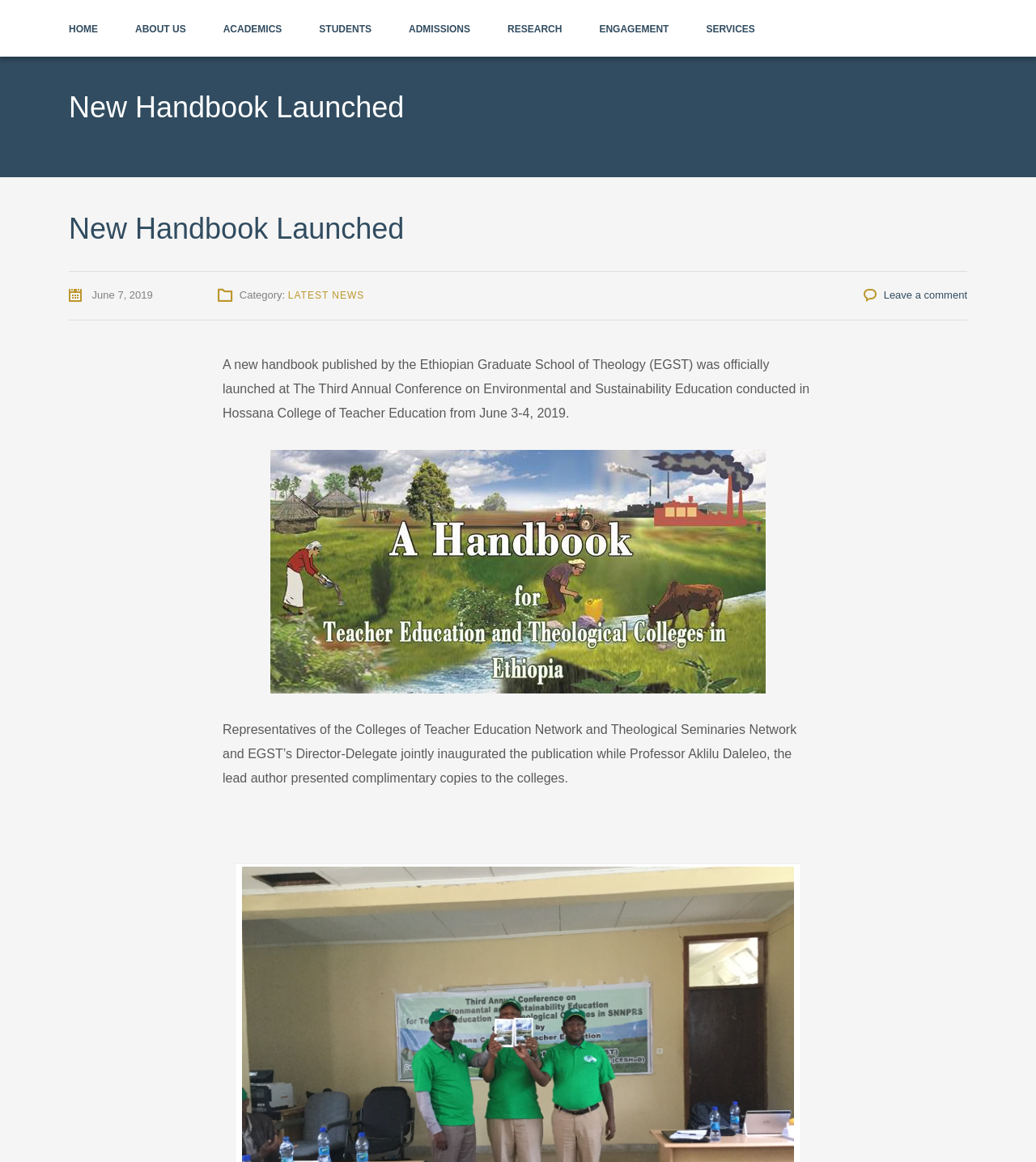Please provide the bounding box coordinates for the element that needs to be clicked to perform the instruction: "learn about academics". The coordinates must consist of four float numbers between 0 and 1, formatted as [left, top, right, bottom].

[0.215, 0.0, 0.272, 0.049]